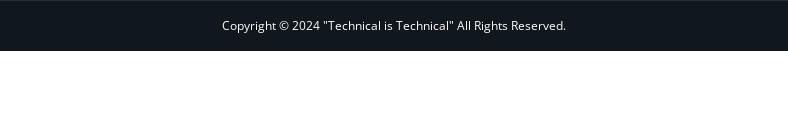Generate an elaborate caption that covers all aspects of the image.

The image features a copyright notice, prominently displayed at the bottom of a webpage. It reads: "Copyright © 2024 'Technical is Technical' All Rights Reserved." The backdrop is a dark theme, suggesting a modern and professional aesthetic. This notice signifies the ownership of content, emphasizing the site's commitment to protecting intellectual property rights. Such notices are standard practice on websites, reassuring users of the legitimacy and legal rights associated with the content they engage with.